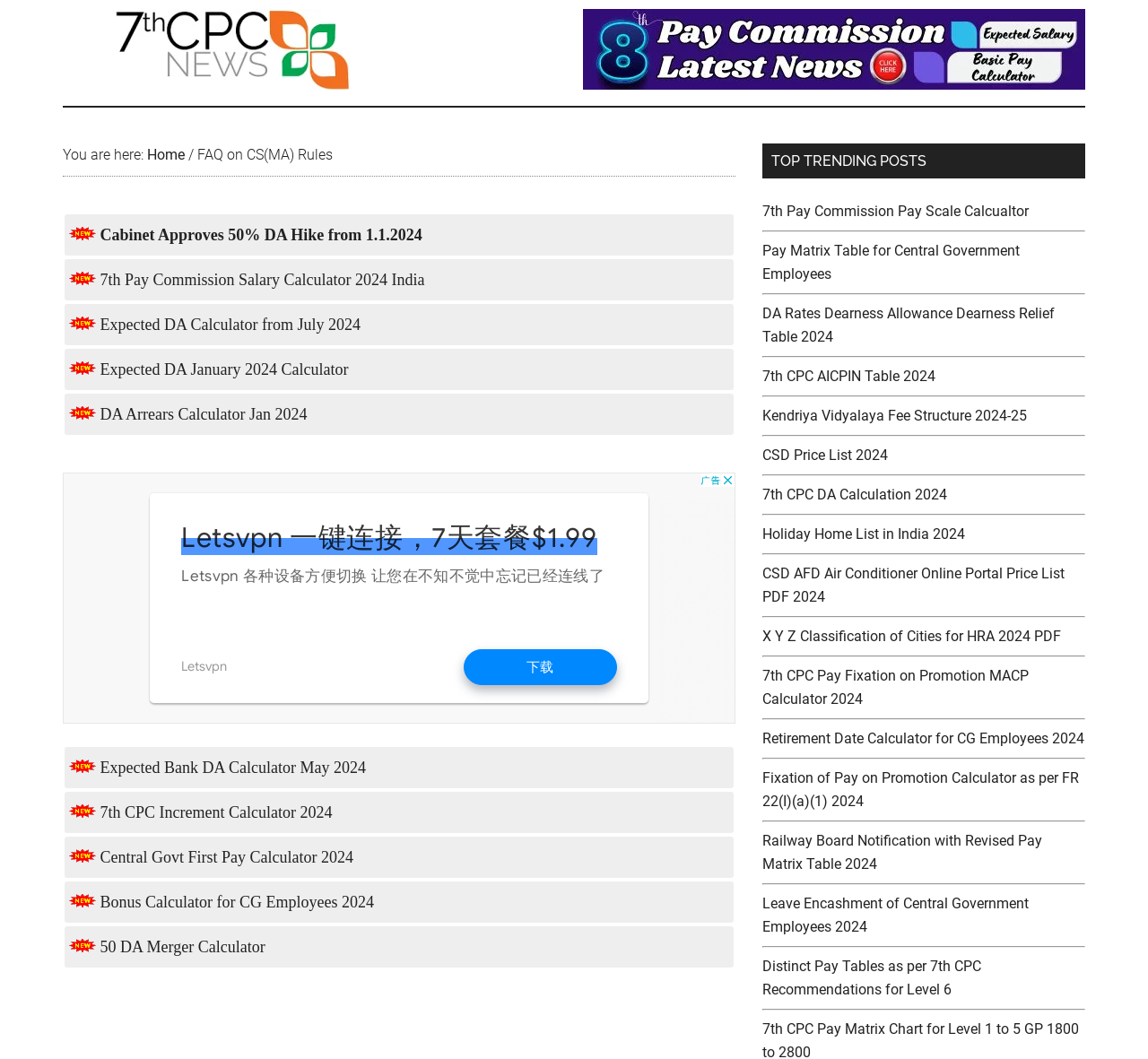Respond to the question below with a single word or phrase:
What is the category of the posts listed under 'TOP TRENDING POSTS'?

Central Government Employees